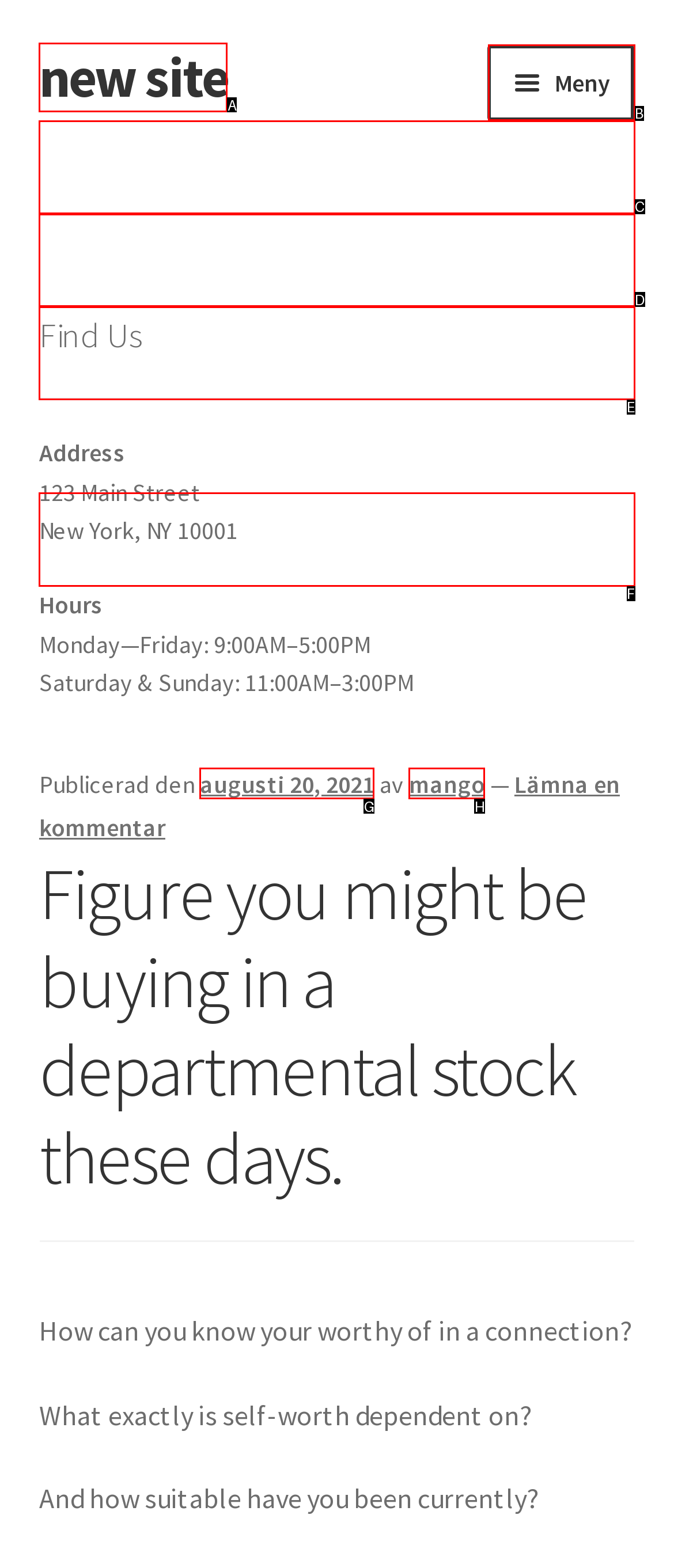To achieve the task: Click on the 'Contact' link, indicate the letter of the correct choice from the provided options.

F